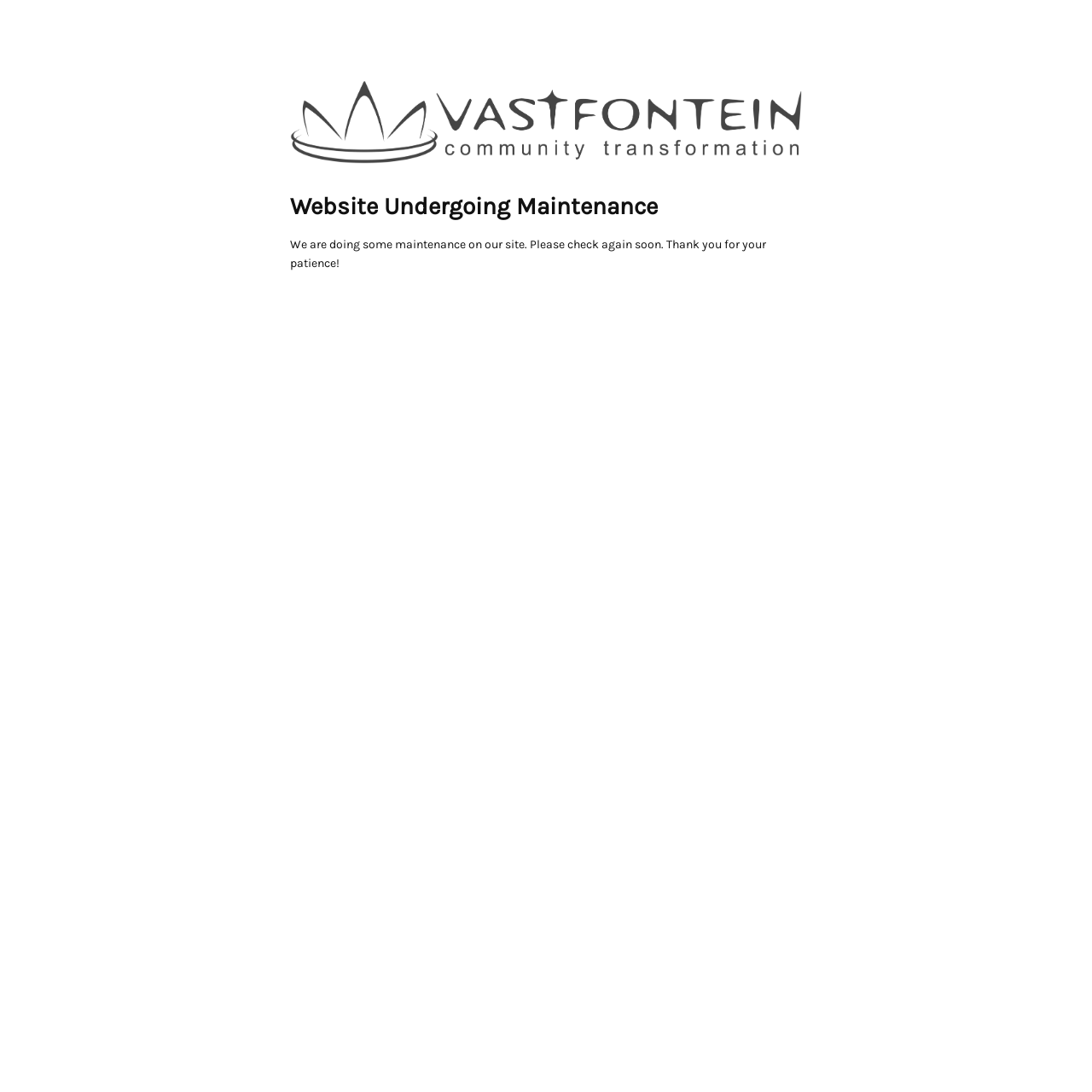Identify the primary heading of the webpage and provide its text.

Website Undergoing Maintenance